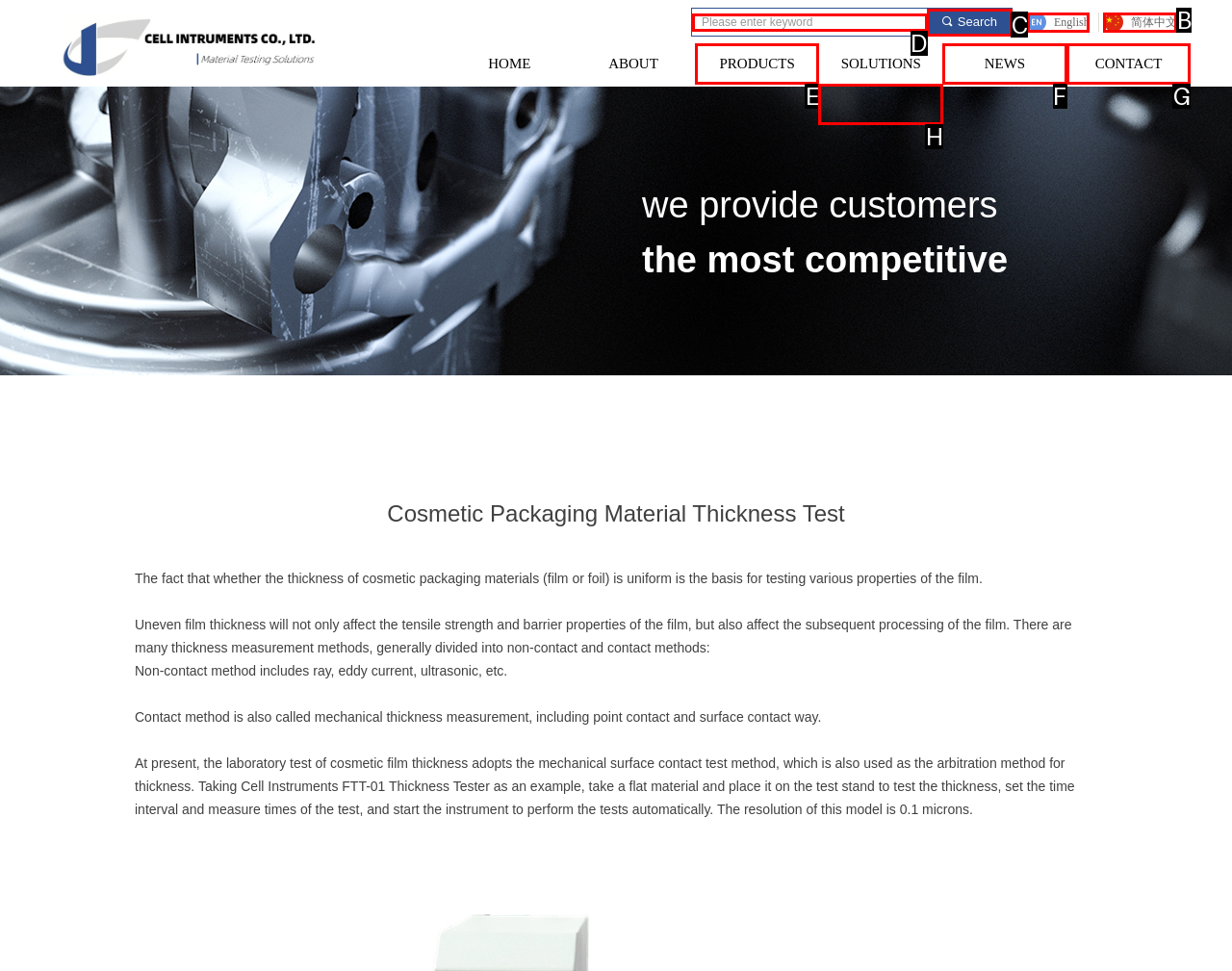Identify the letter of the UI element I need to click to carry out the following instruction: Switch to English

C